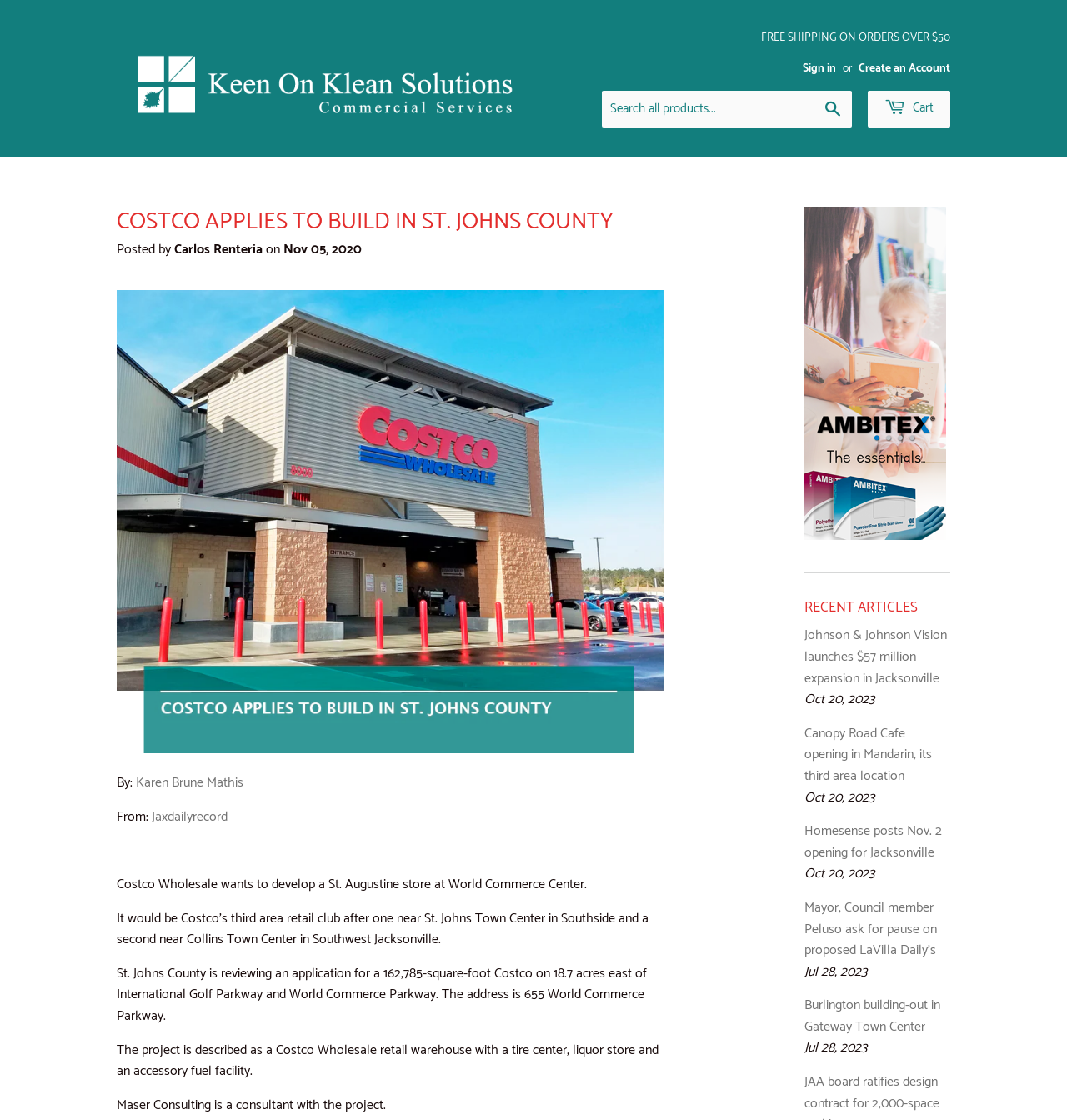Determine the bounding box coordinates for the UI element described. Format the coordinates as (top-left x, top-left y, bottom-right x, bottom-right y) and ensure all values are between 0 and 1. Element description: Cart 0

[0.813, 0.081, 0.891, 0.114]